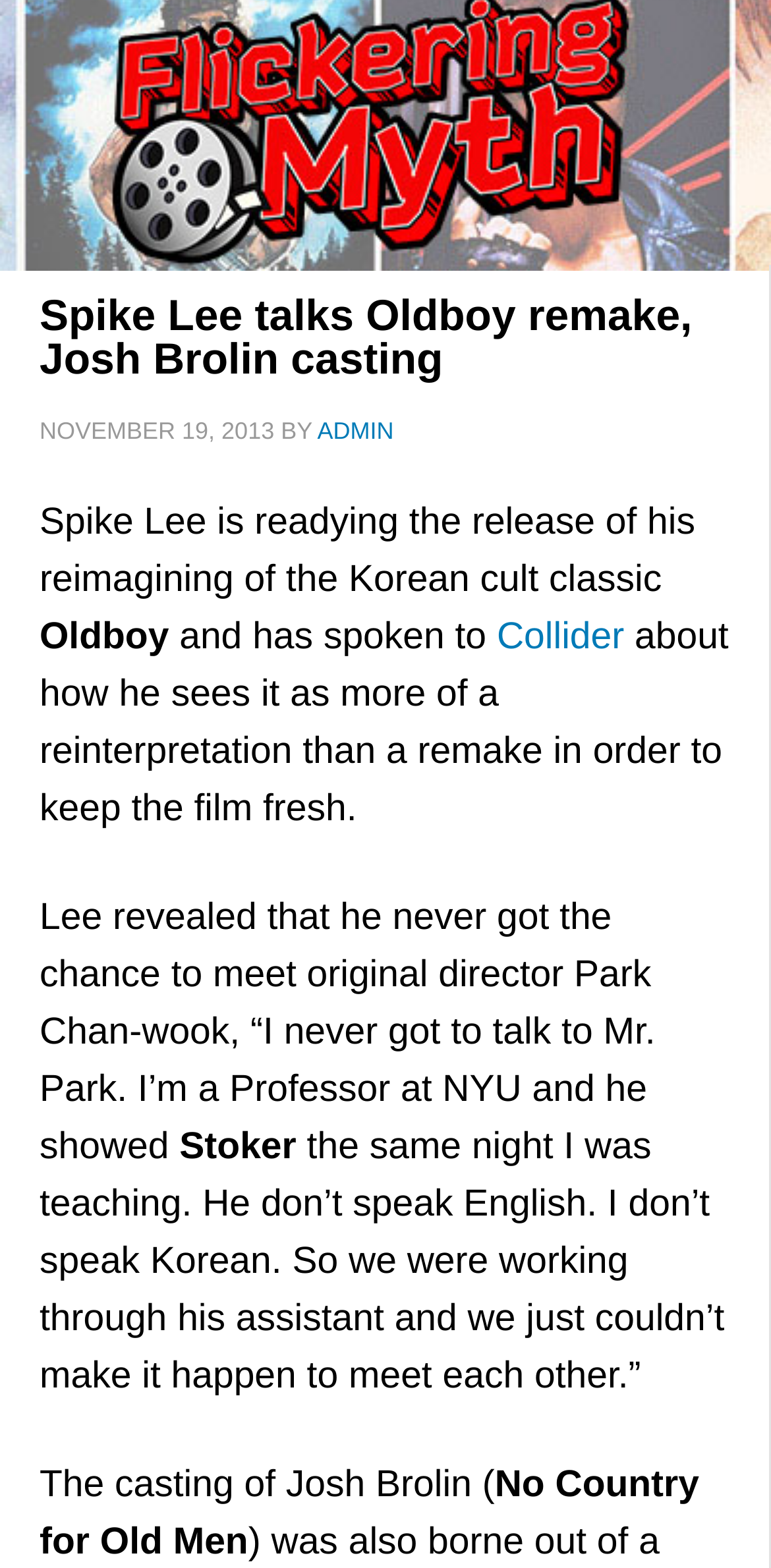What is the name of the film shown by Park Chan-wook on the same night Spike Lee was teaching?
Please use the image to provide a one-word or short phrase answer.

Stoker